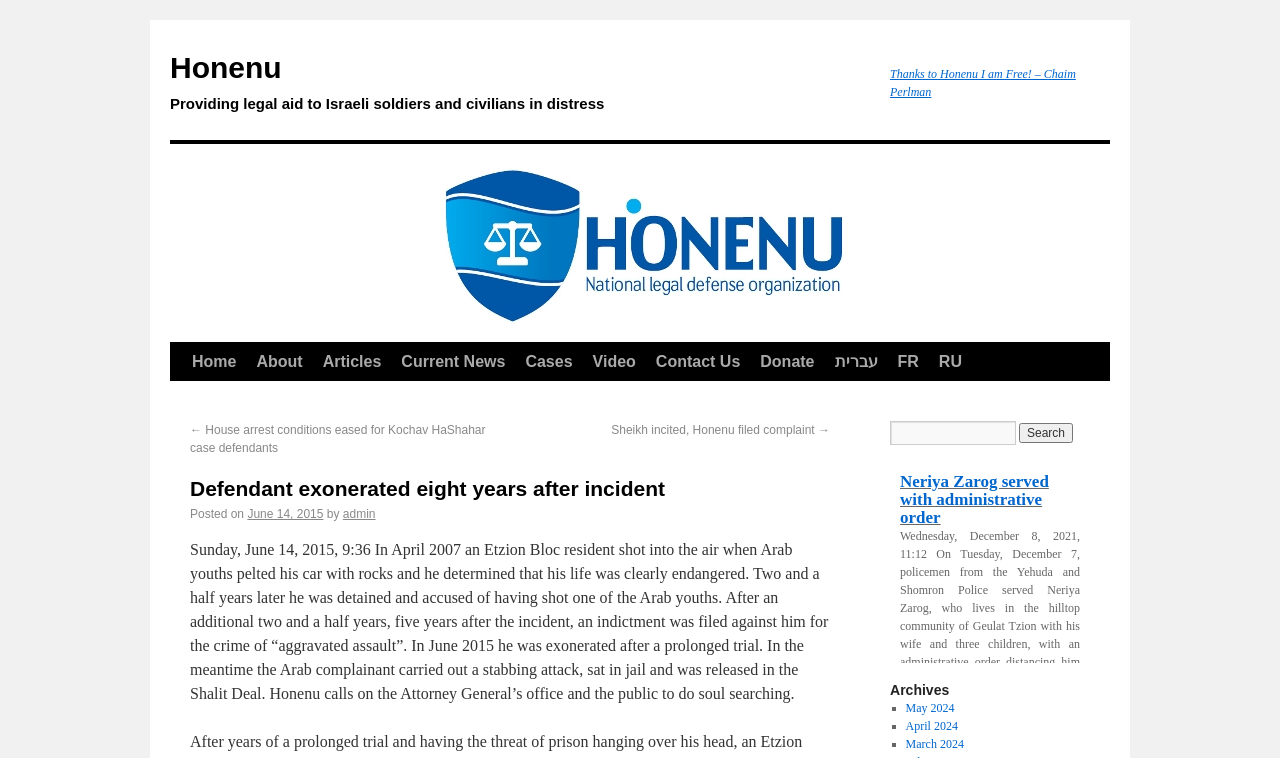What is the name of the organization providing legal aid?
Please interpret the details in the image and answer the question thoroughly.

The answer can be found by looking at the top link on the webpage, which says 'Honenu Providing legal aid to Israeli soldiers and civilians in distress'. This suggests that Honenu is the organization providing legal aid.